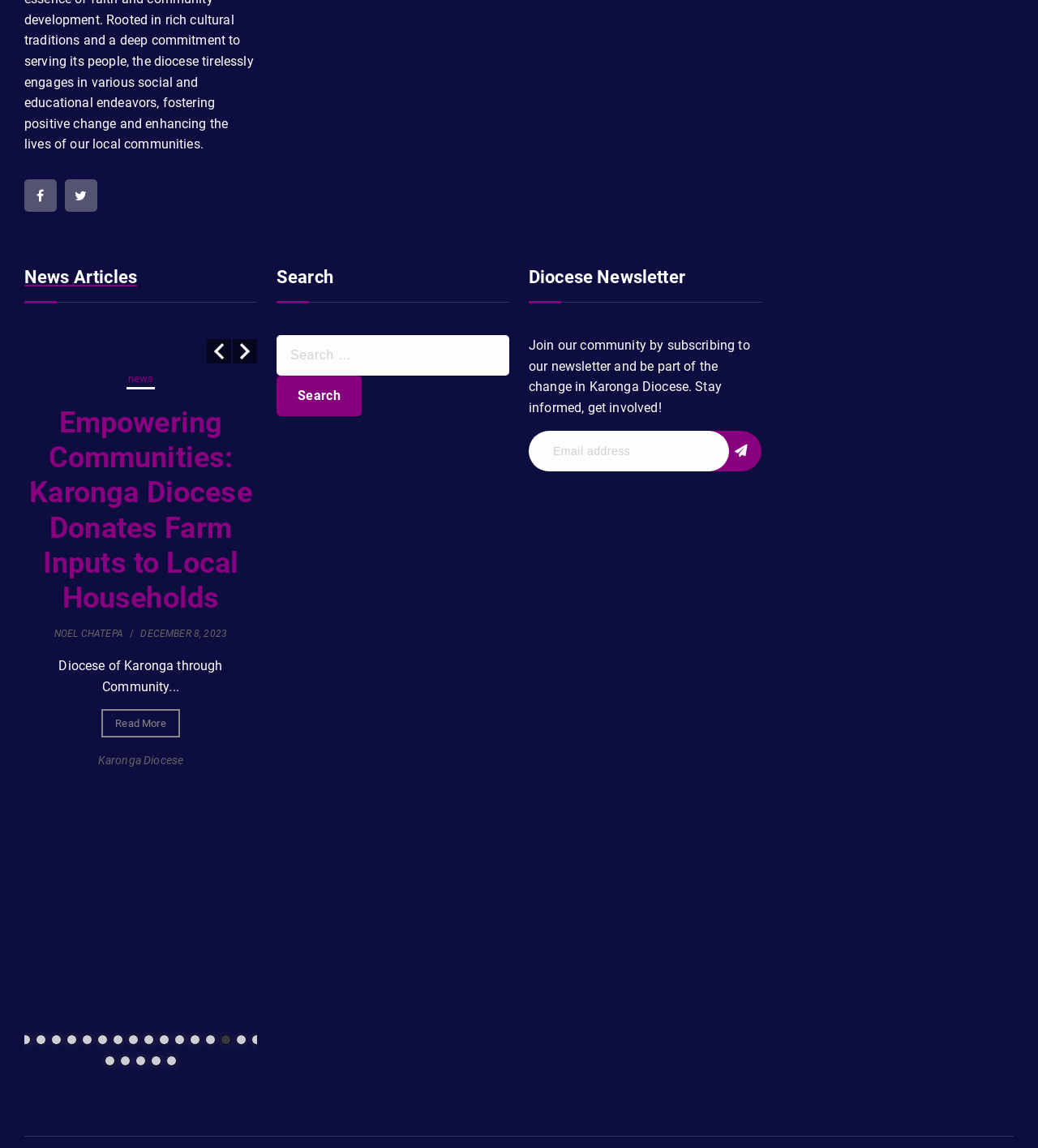Please mark the clickable region by giving the bounding box coordinates needed to complete this instruction: "Click on the 'Next' button".

[0.224, 0.295, 0.248, 0.317]